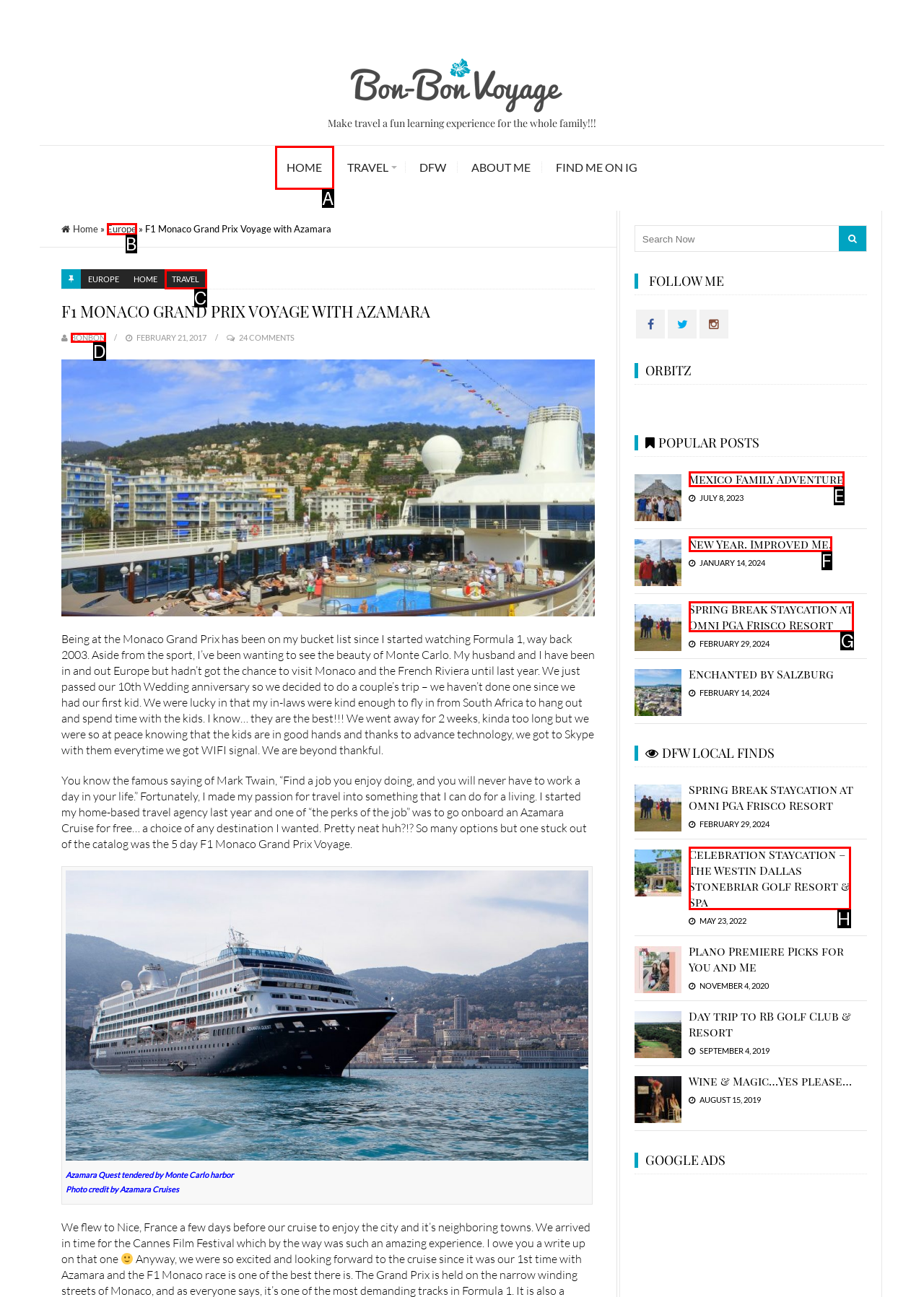Select the appropriate bounding box to fulfill the task: Read the 'Spring Break Staycation at Omni PGA Frisco Resort' article Respond with the corresponding letter from the choices provided.

G